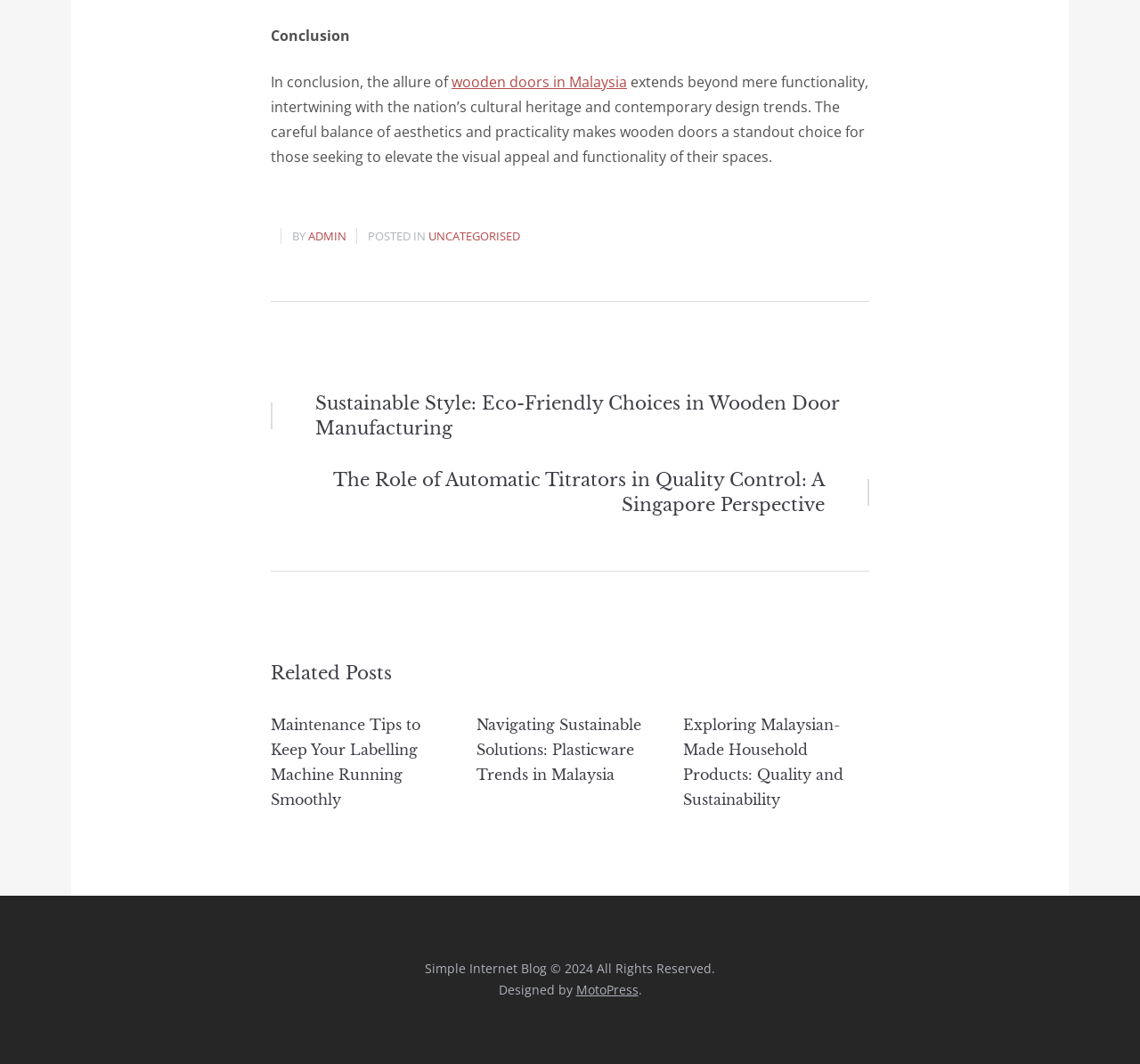Please find the bounding box coordinates of the clickable region needed to complete the following instruction: "check the footer information". The bounding box coordinates must consist of four float numbers between 0 and 1, i.e., [left, top, right, bottom].

[0.238, 0.209, 0.762, 0.283]